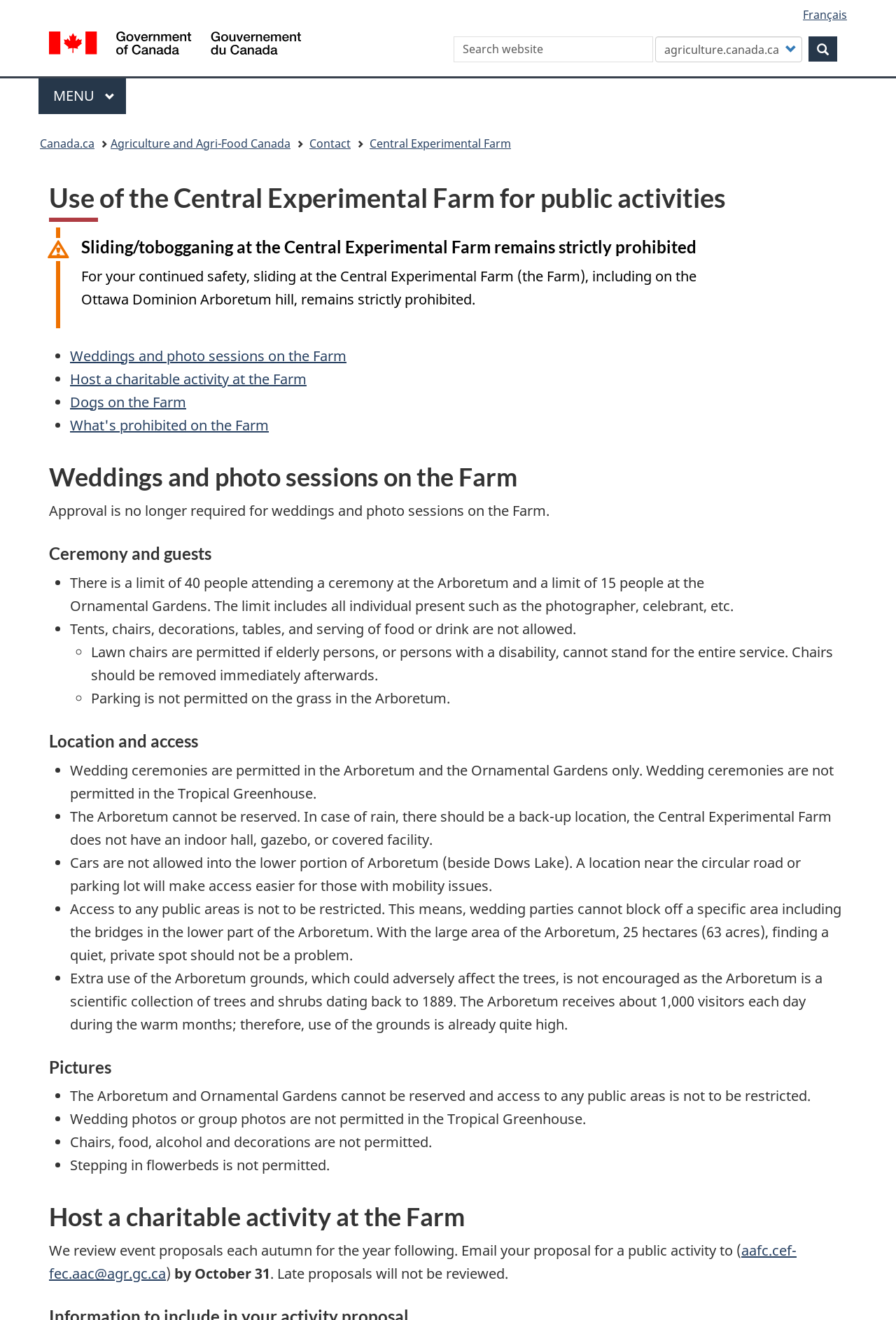Specify the bounding box coordinates of the area to click in order to execute this command: 'Search'. The coordinates should consist of four float numbers ranging from 0 to 1, and should be formatted as [left, top, right, bottom].

[0.506, 0.028, 0.729, 0.047]